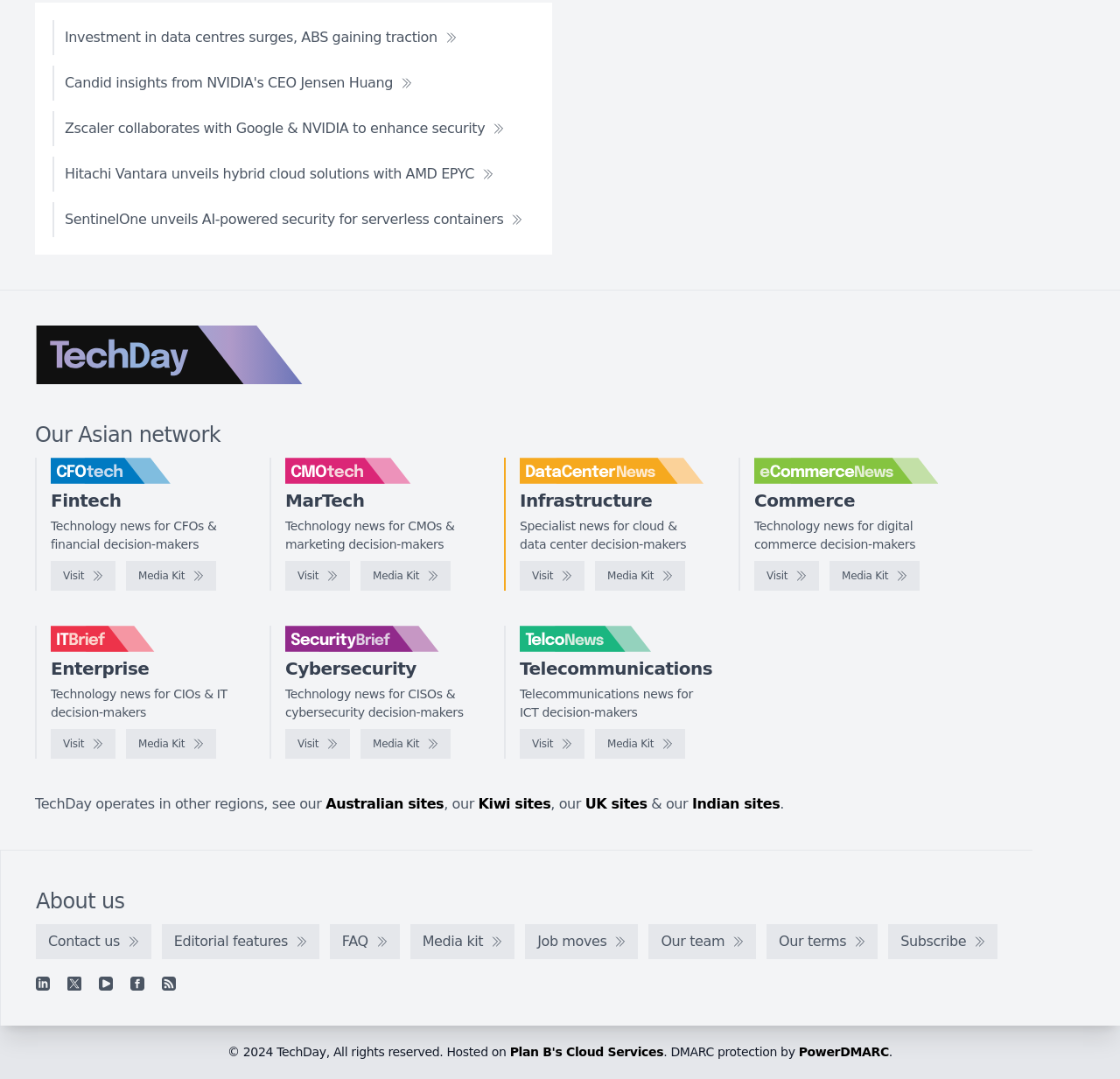Based on what you see in the screenshot, provide a thorough answer to this question: What is the purpose of the 'Visit' links on the webpage?

I inferred this answer by looking at the 'Visit' links associated with different logos and understanding that they are meant to direct users to other websites.